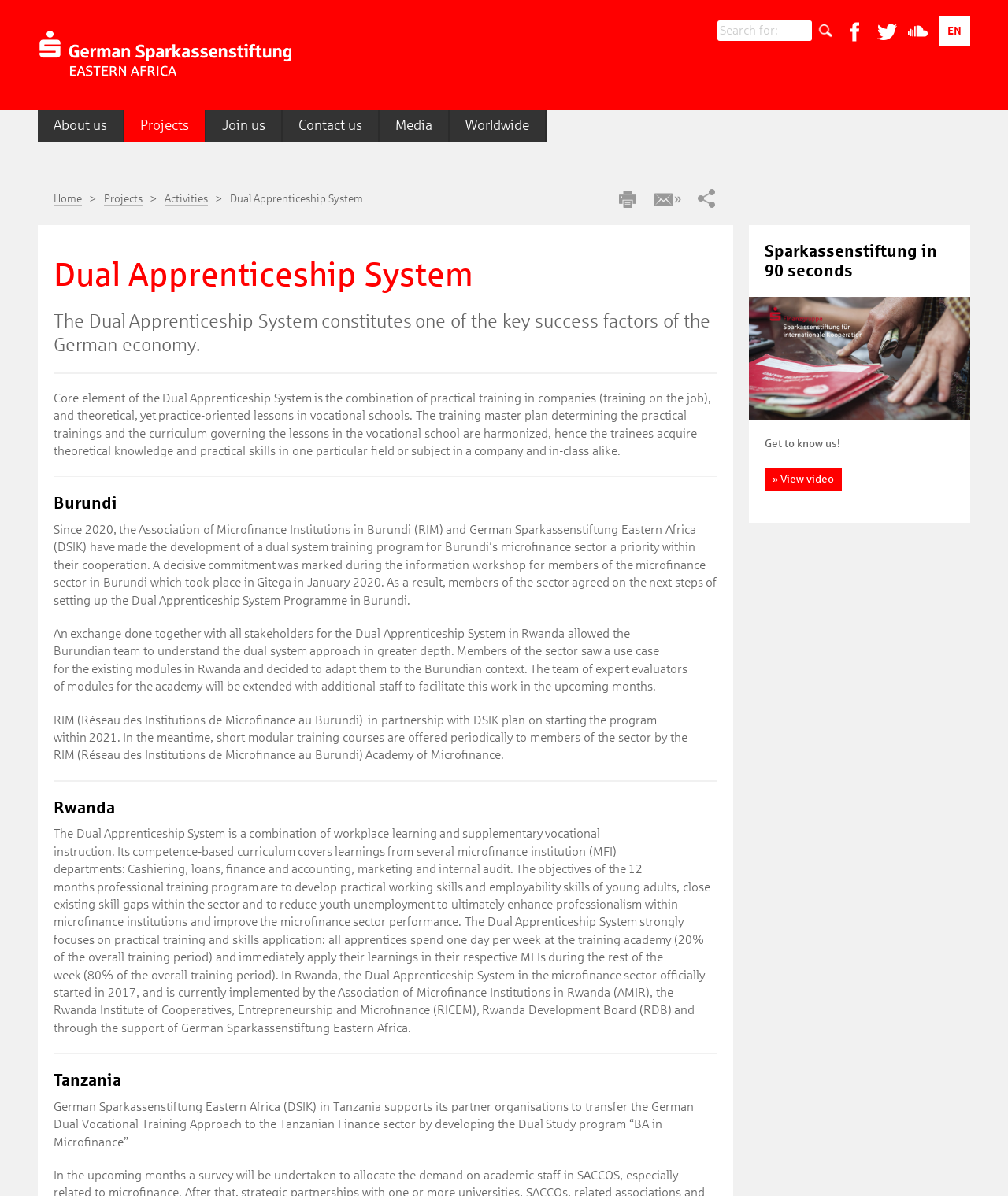Identify the bounding box coordinates of the clickable section necessary to follow the following instruction: "Read about projects in Burundi". The coordinates should be presented as four float numbers from 0 to 1, i.e., [left, top, right, bottom].

[0.053, 0.437, 0.711, 0.507]